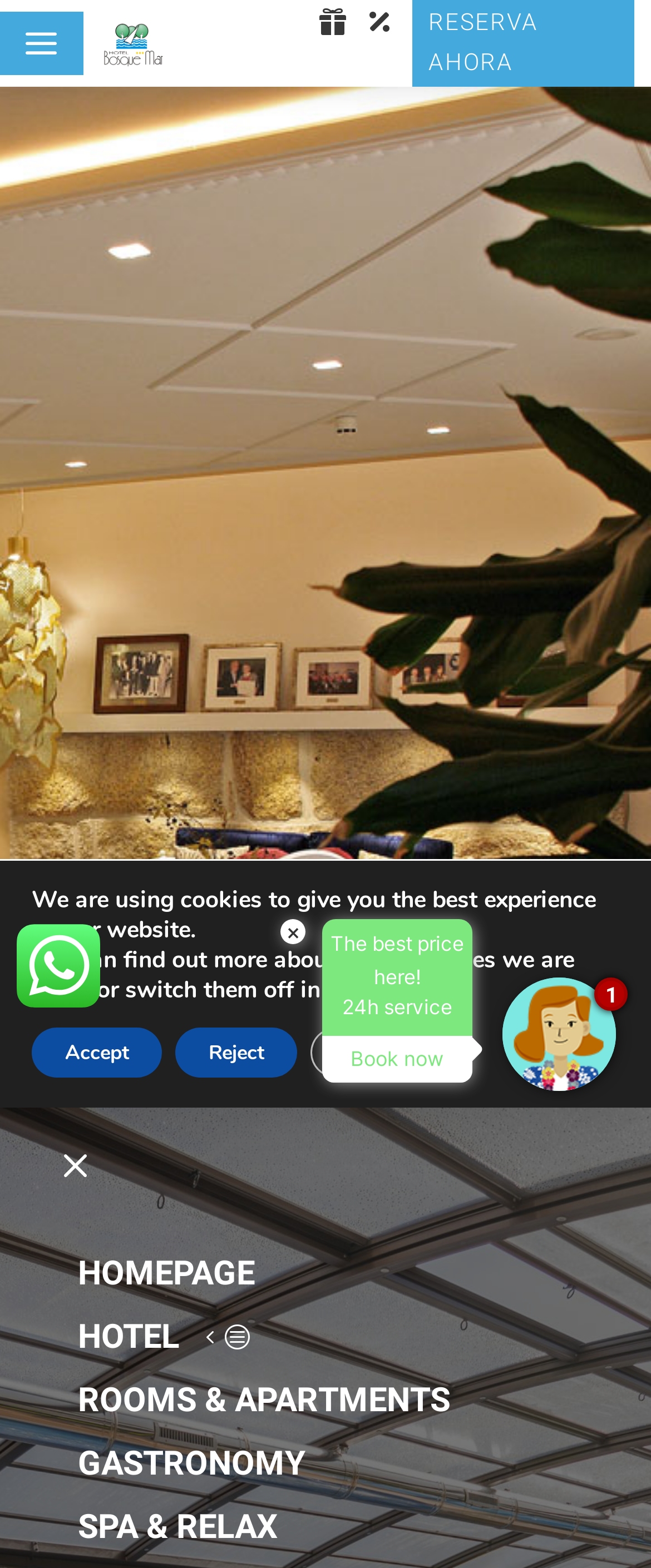Determine the bounding box of the UI component based on this description: "DISEÑA TU EXPERIENCIA". The bounding box coordinates should be four float values between 0 and 1, i.e., [left, top, right, bottom].

[0.706, 0.684, 0.961, 0.693]